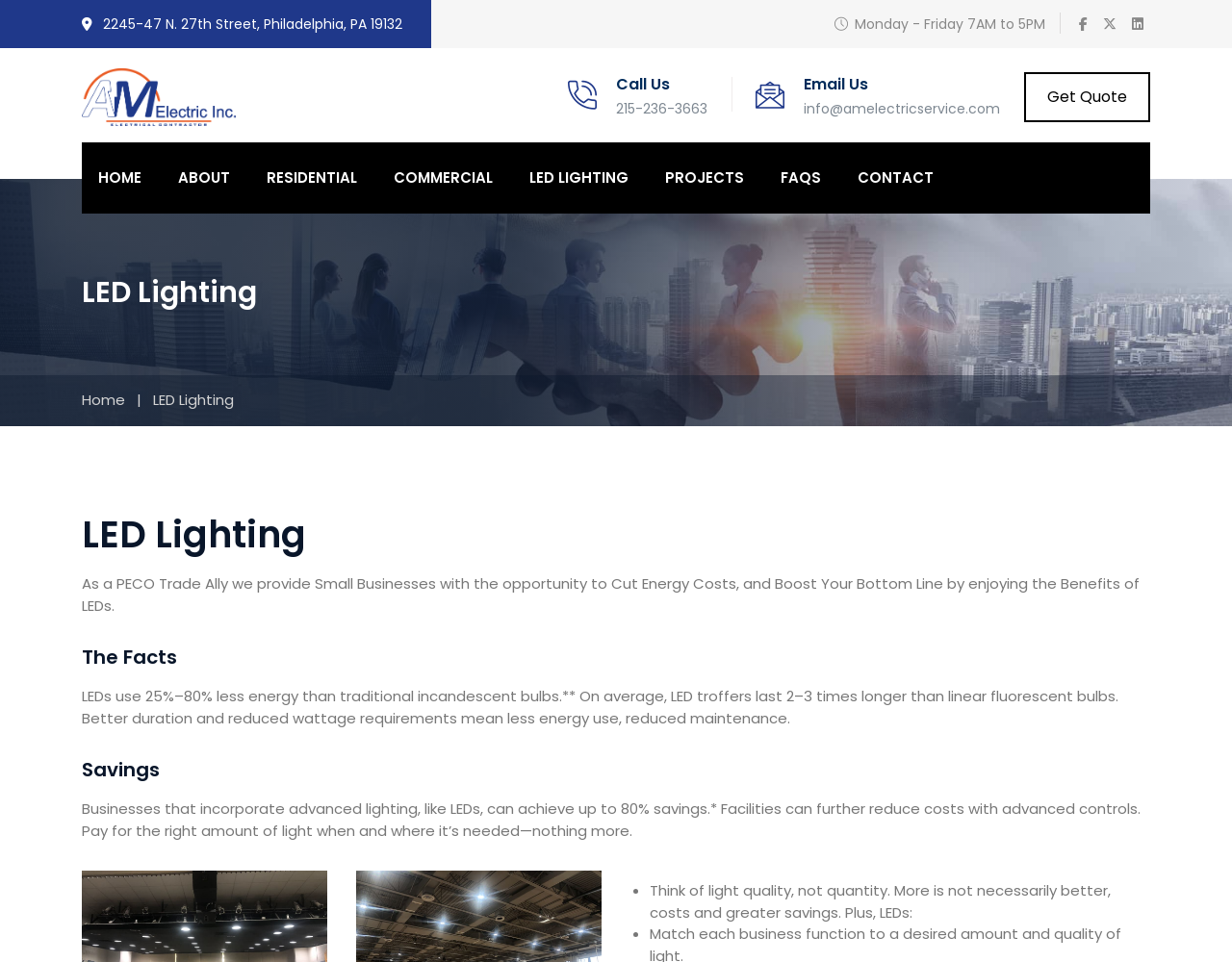What is the phone number to call A.M. Electric Inc.?
Using the picture, provide a one-word or short phrase answer.

215-236-3663